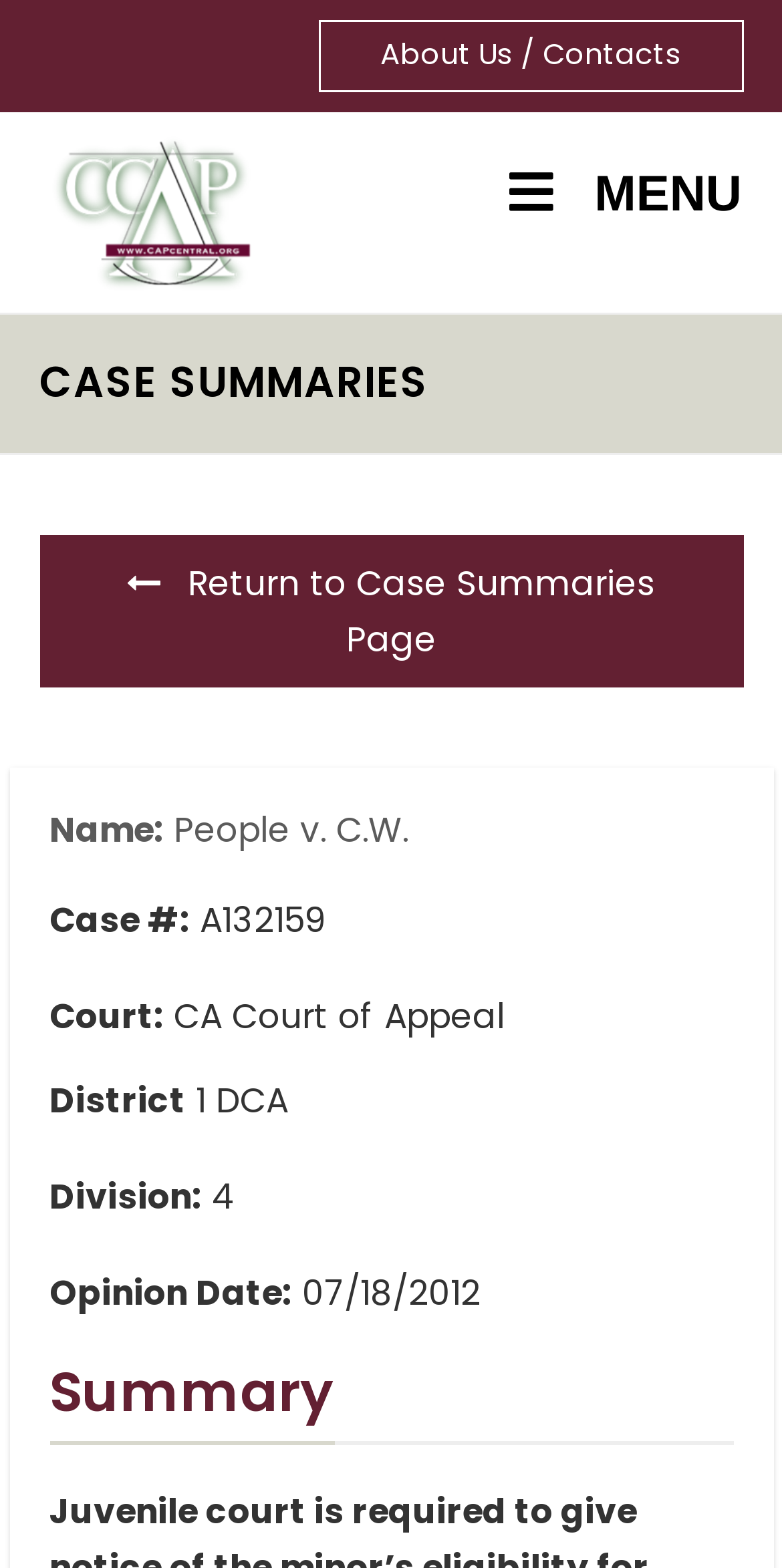What is the division of the court?
Answer the question with detailed information derived from the image.

I found the division of the court by looking at the 'Division:' field, which is located below the 'District' field. The corresponding value is '4'.